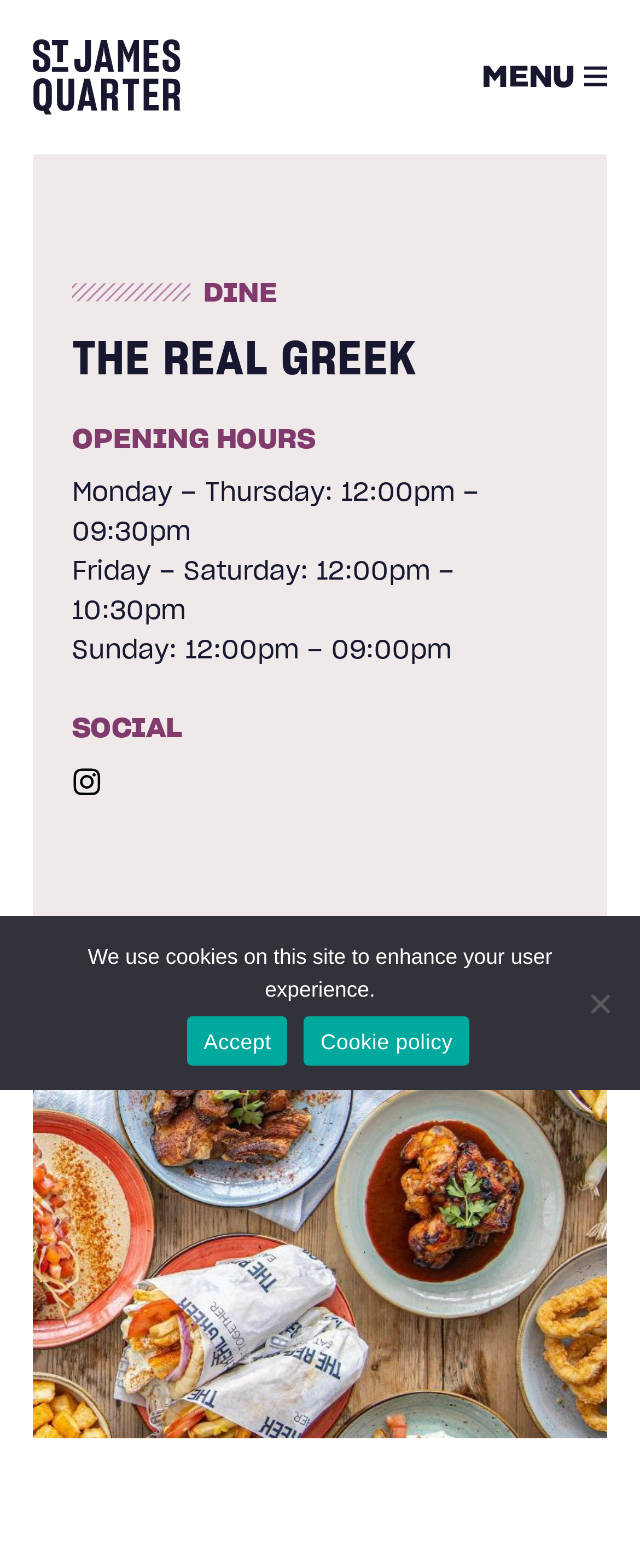Given the element description aria-label="Instagram", predict the bounding box coordinates for the UI element in the webpage screenshot. The format should be (top-left x, top-left y, bottom-right x, bottom-right y), and the values should be between 0 and 1.

[0.113, 0.487, 0.159, 0.508]